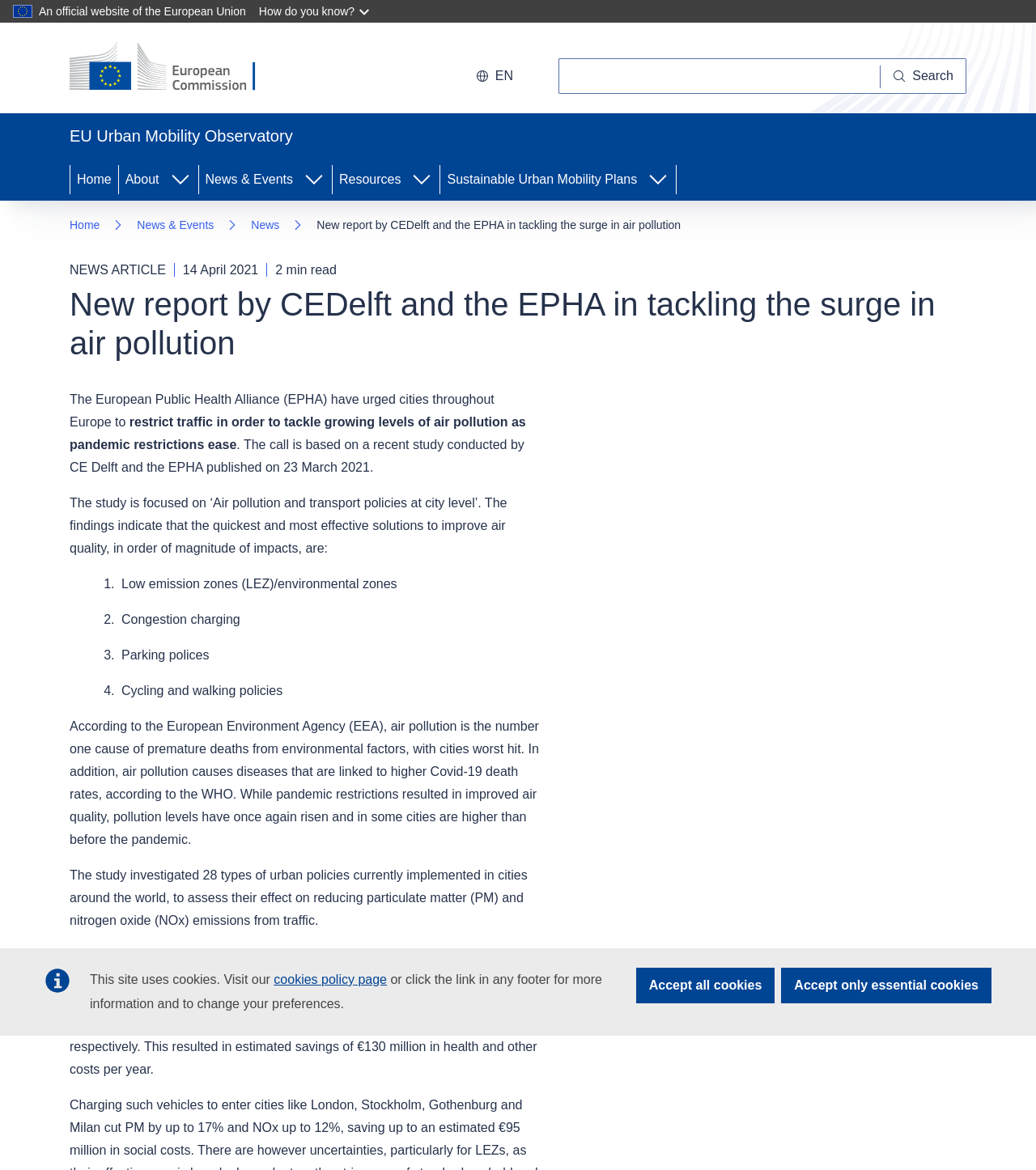How many types of urban policies were investigated in the study?
Identify the answer in the screenshot and reply with a single word or phrase.

28